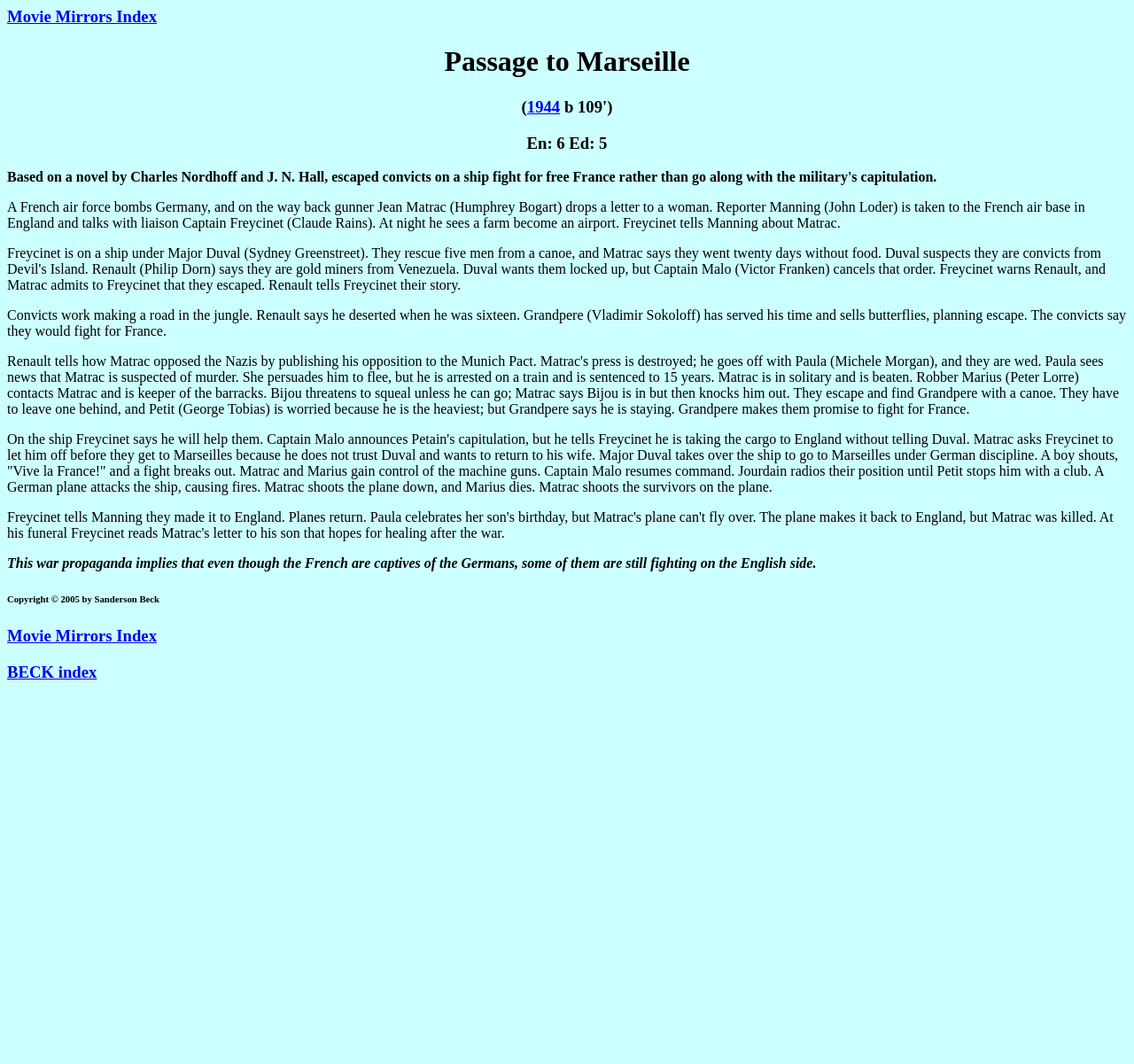Describe the webpage in detail, including text, images, and layout.

The webpage is about the 1944 movie "Passage to Marseille" starring Humphrey Bogart. At the top, there is a heading "Movie Mirrors Index" which is also a link. Below it, there are three headings: "Passage to Marseille", "(1944 b 109')" with a link to "1944", and "En: 6 Ed: 5". 

Following these headings, there are three paragraphs of text describing the movie's plot. The first paragraph explains how a French air force bombs Germany and a reporter meets a liaison captain at a French air base in England. The second paragraph describes a scene where convicts work in a jungle and plan to escape. The third paragraph is the longest and describes the events on a ship, including a fight, a German plane attack, and the heroism of the main character Matrac.

Below these paragraphs, there is a short text that summarizes the movie as war propaganda, implying that some French people are still fighting on the English side despite being captives of the Germans. 

At the bottom of the page, there are three headings: "Copyright © 2005 by Sanderson Beck", "Movie Mirrors Index" which is also a link, and "BECK index" which is also a link.